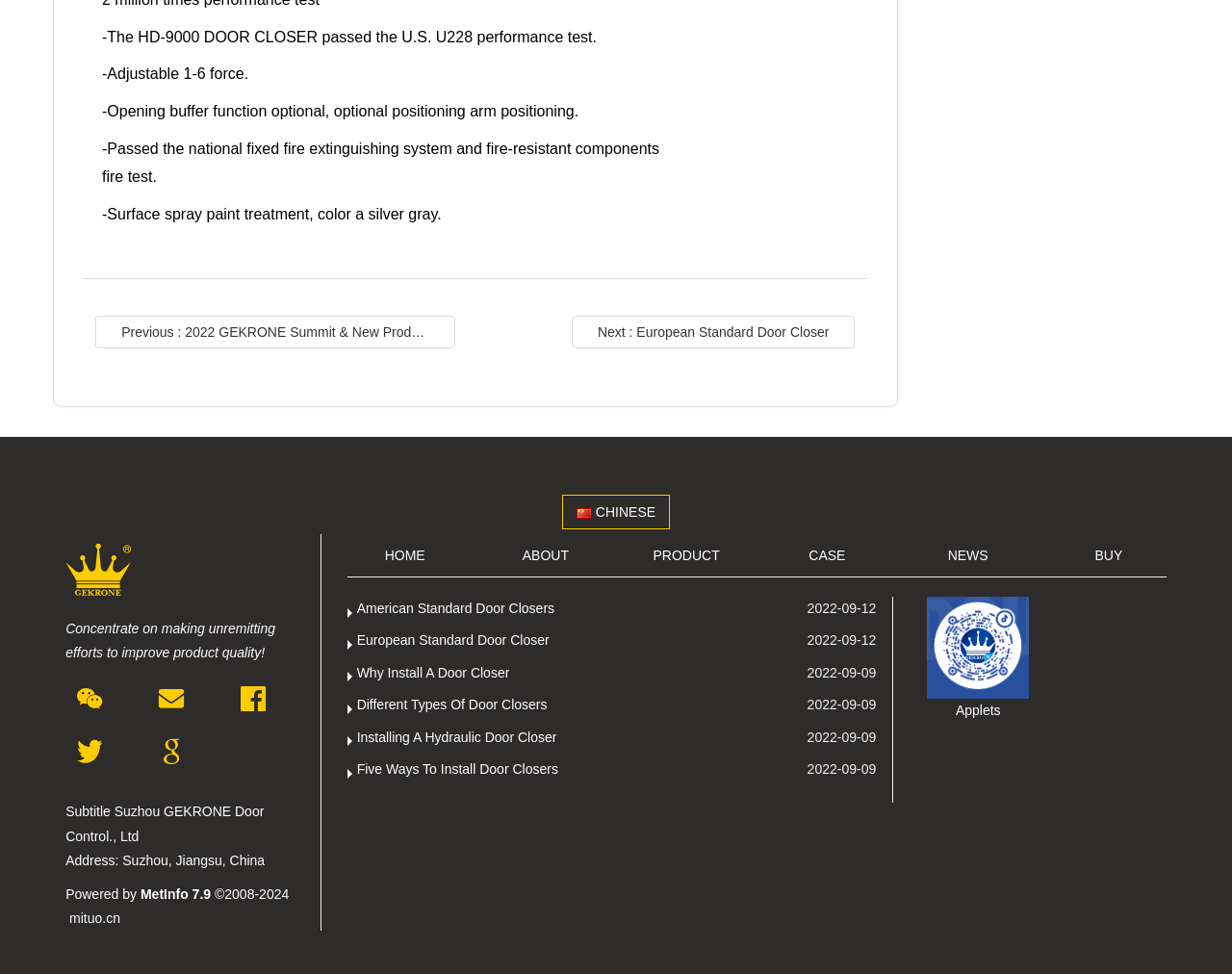Refer to the element description ABOUT and identify the corresponding bounding box in the screenshot. Format the coordinates as (top-left x, top-left y, bottom-right x, bottom-right y) with values in the range of 0 to 1.

[0.424, 0.562, 0.462, 0.578]